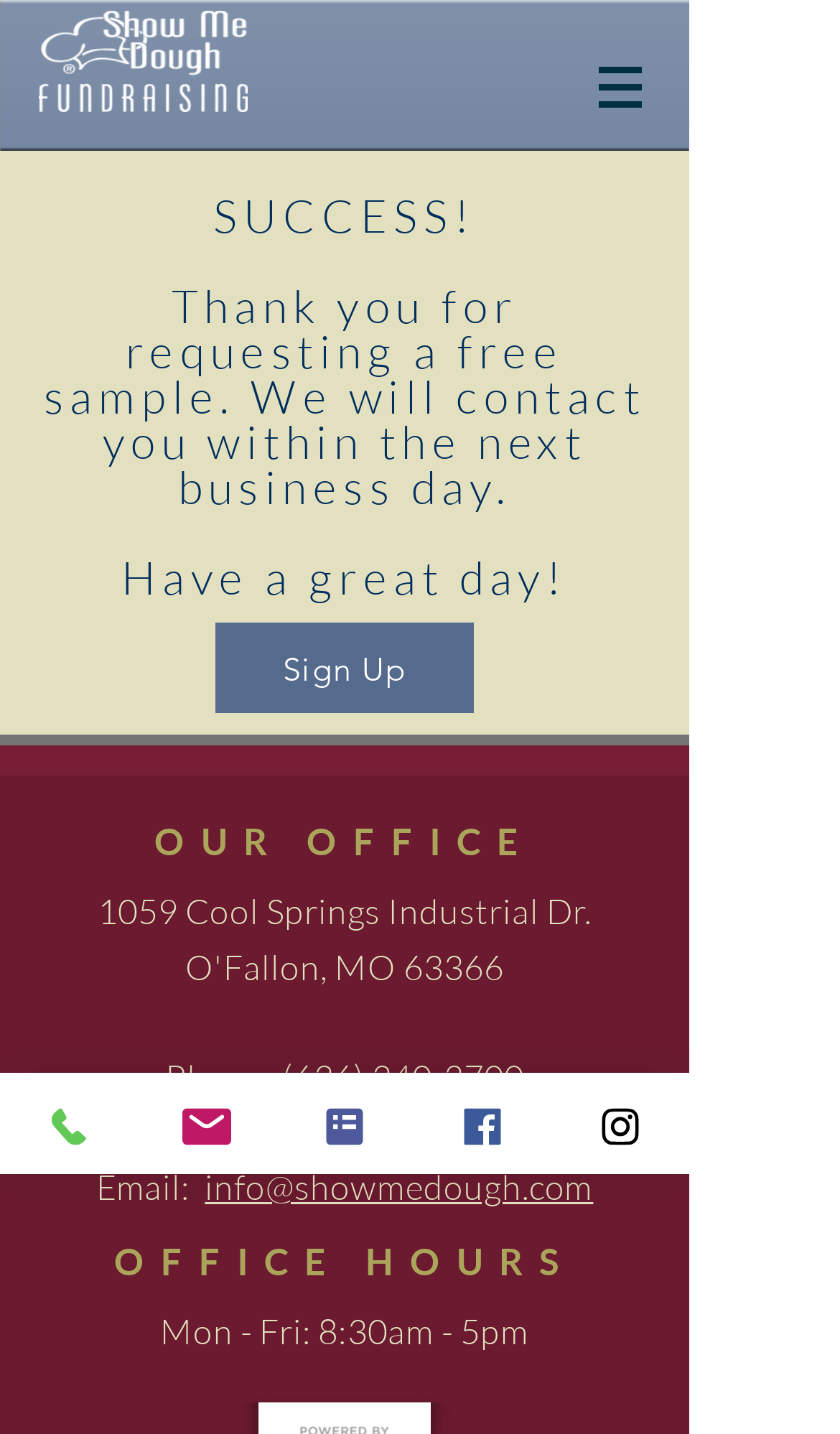Given the webpage screenshot, identify the bounding box of the UI element that matches this description: "Contact Form".

[0.328, 0.748, 0.492, 0.819]